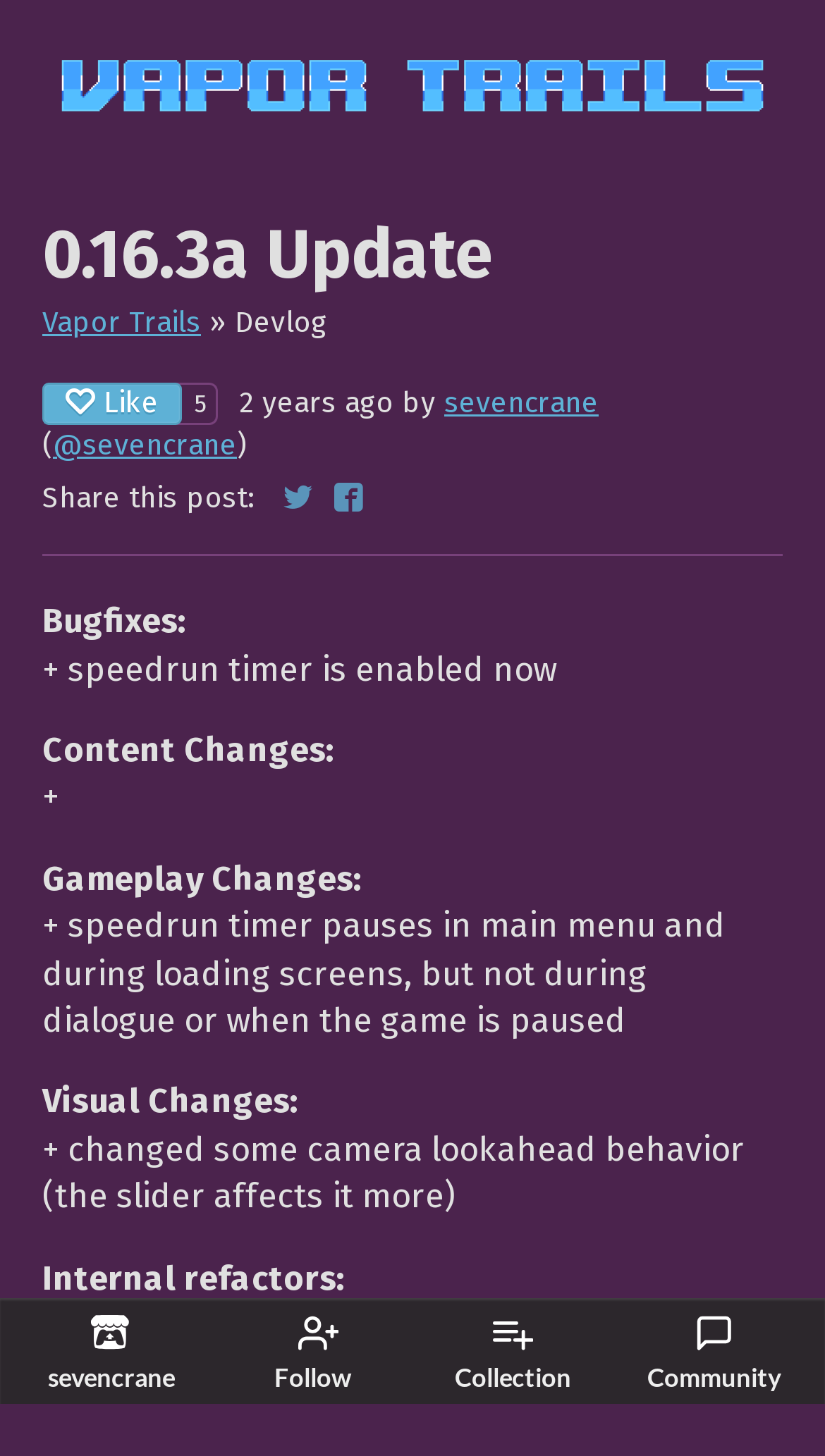Who is the author of the devlog?
Answer with a single word or phrase, using the screenshot for reference.

sevencrane